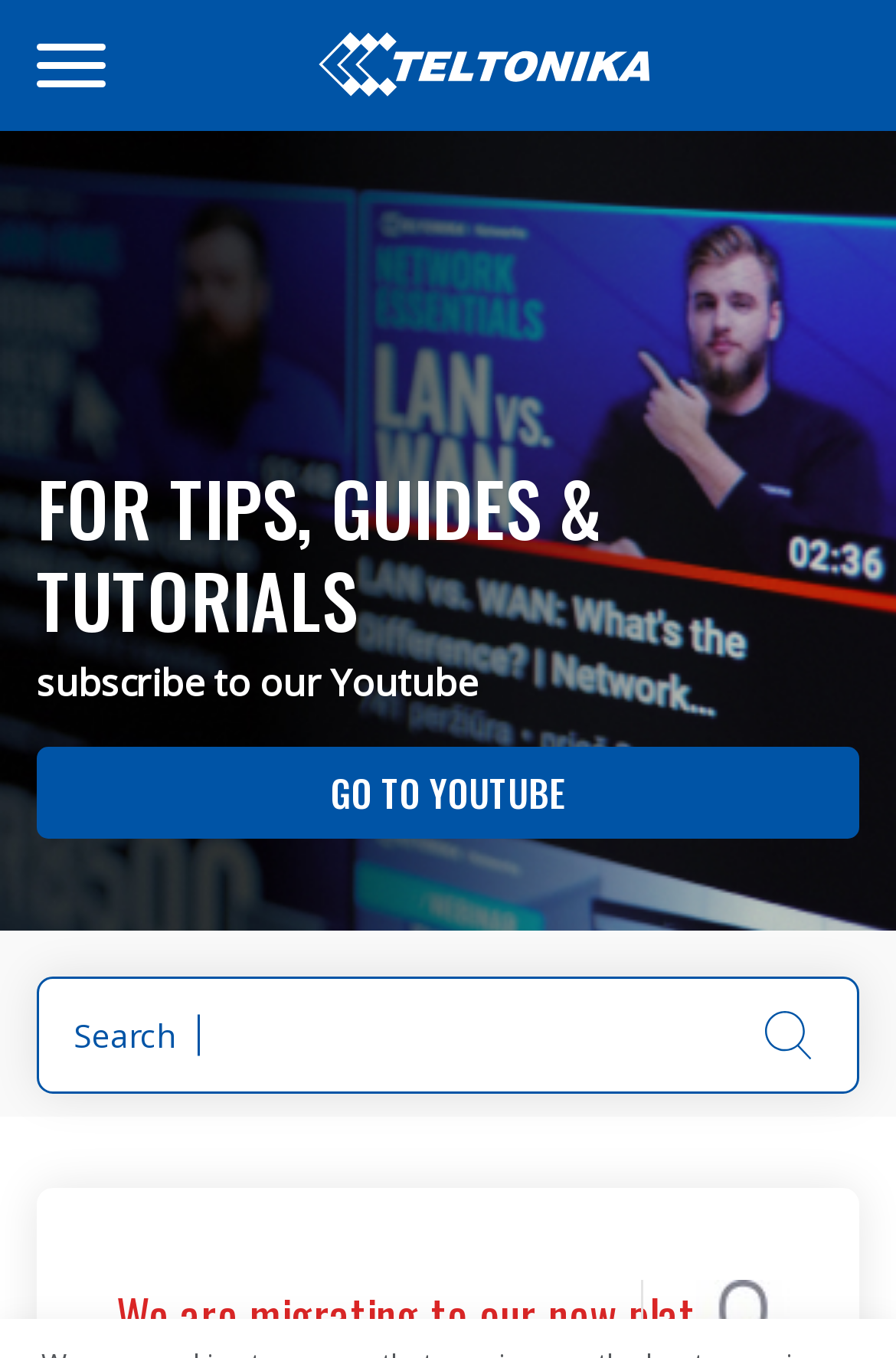What is the purpose of the textbox?
Look at the image and respond to the question as thoroughly as possible.

The textbox is located next to the 'Search' button and has a label 'Search' above it, indicating that it is used to input search queries.